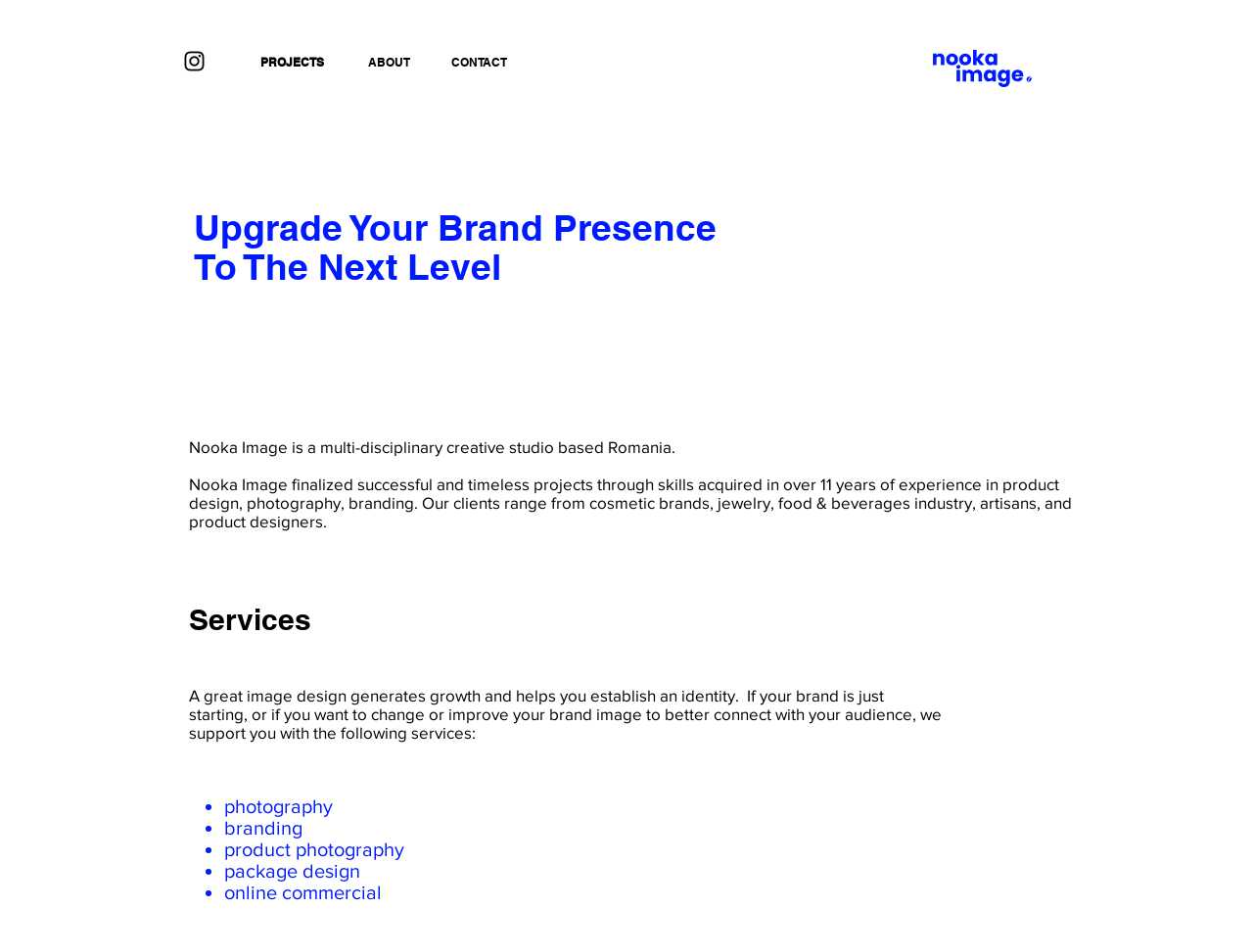Use a single word or phrase to answer the following:
What services does Nooka Image offer?

Photography, branding, etc.